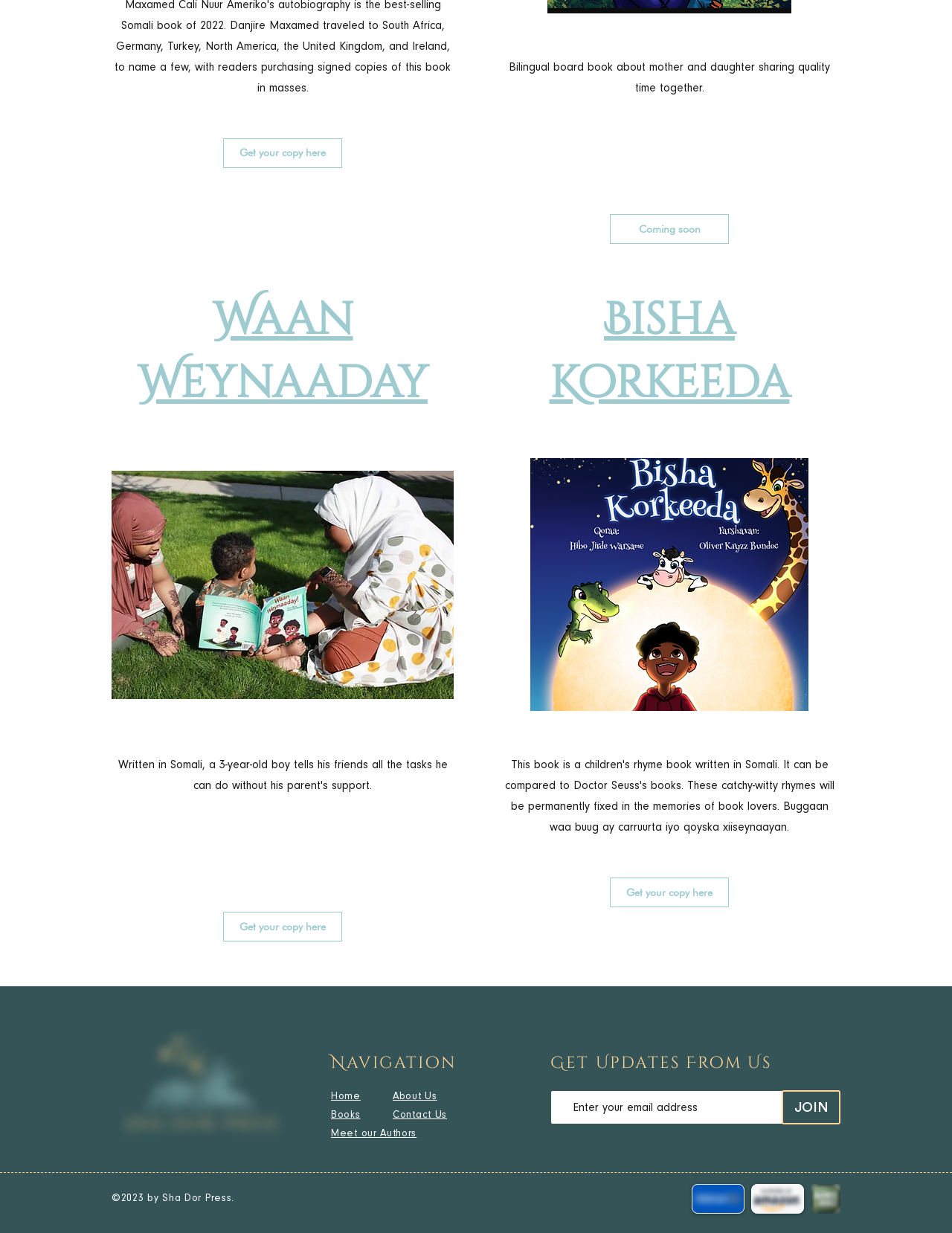Bounding box coordinates are specified in the format (top-left x, top-left y, bottom-right x, bottom-right y). All values are floating point numbers bounded between 0 and 1. Please provide the bounding box coordinate of the region this sentence describes: aria-label="email (1)"

[0.459, 0.964, 0.478, 0.979]